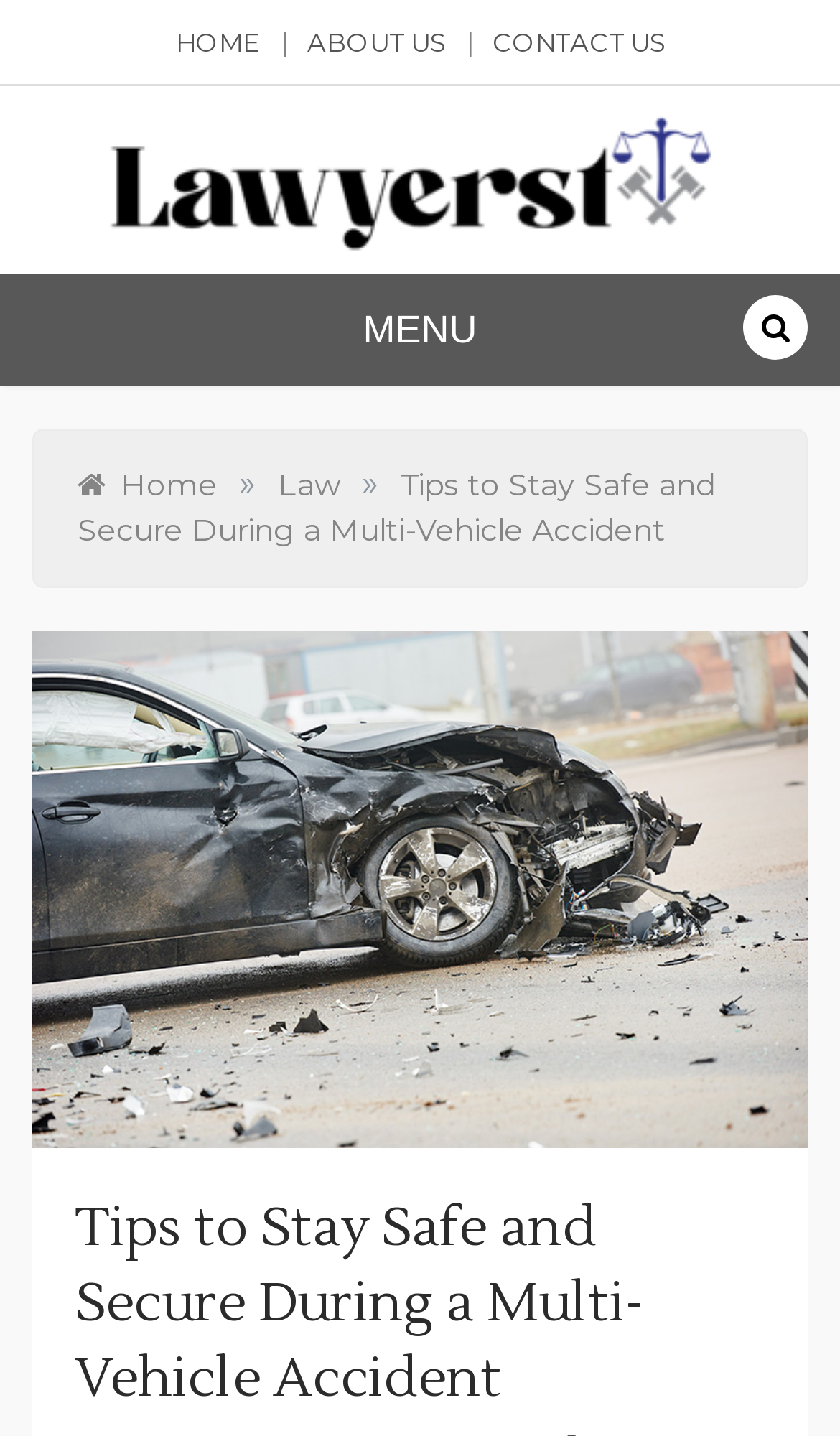Find the bounding box coordinates for the element described here: "Law".

[0.331, 0.324, 0.405, 0.351]